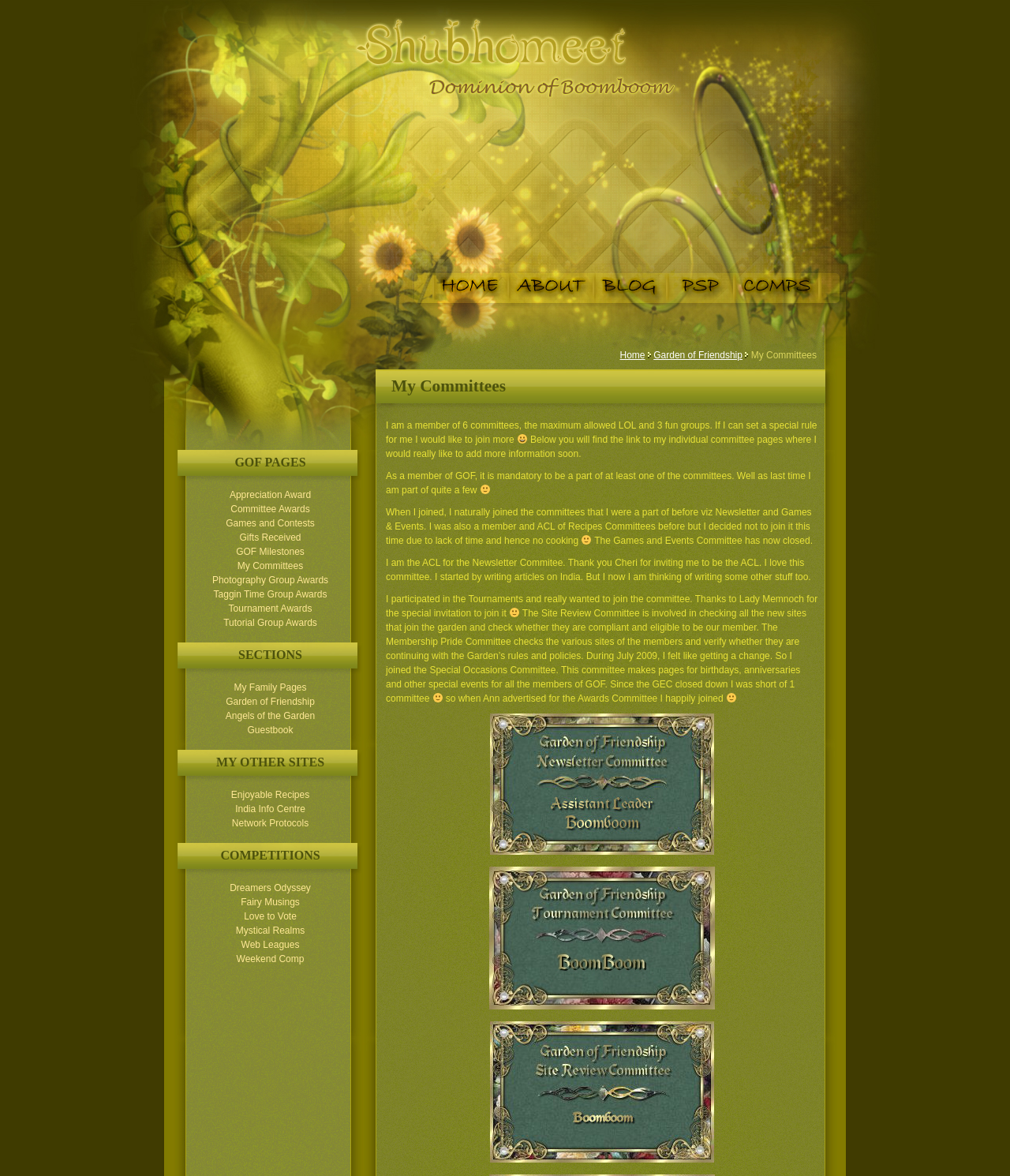Using the information in the image, give a detailed answer to the following question: What is the name of the committee the author is ACL of?

The author mentions 'I am the ACL for the Newsletter Committee' in the text, indicating that they are the Assistant Committee Leader of the Newsletter Committee.